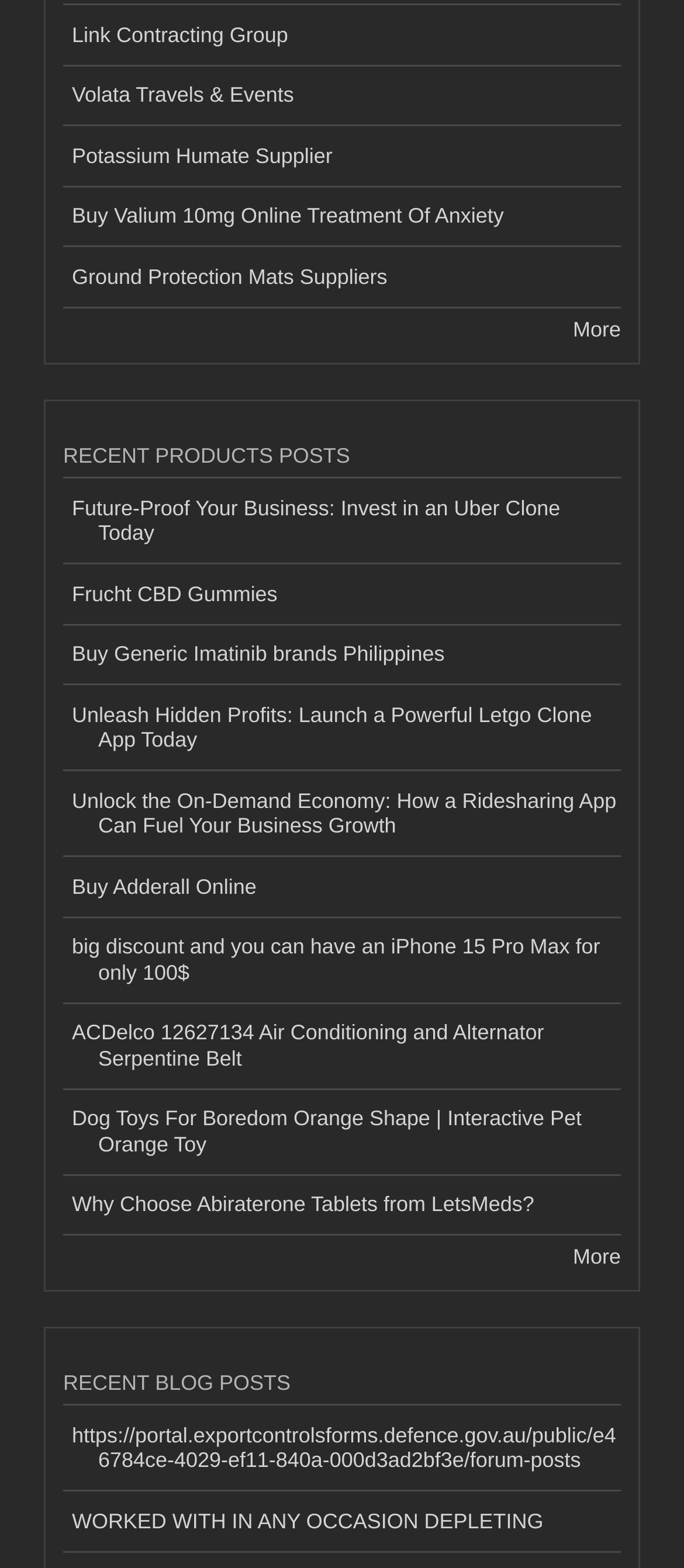Identify the bounding box coordinates for the UI element described as follows: "More". Ensure the coordinates are four float numbers between 0 and 1, formatted as [left, top, right, bottom].

[0.838, 0.202, 0.908, 0.218]